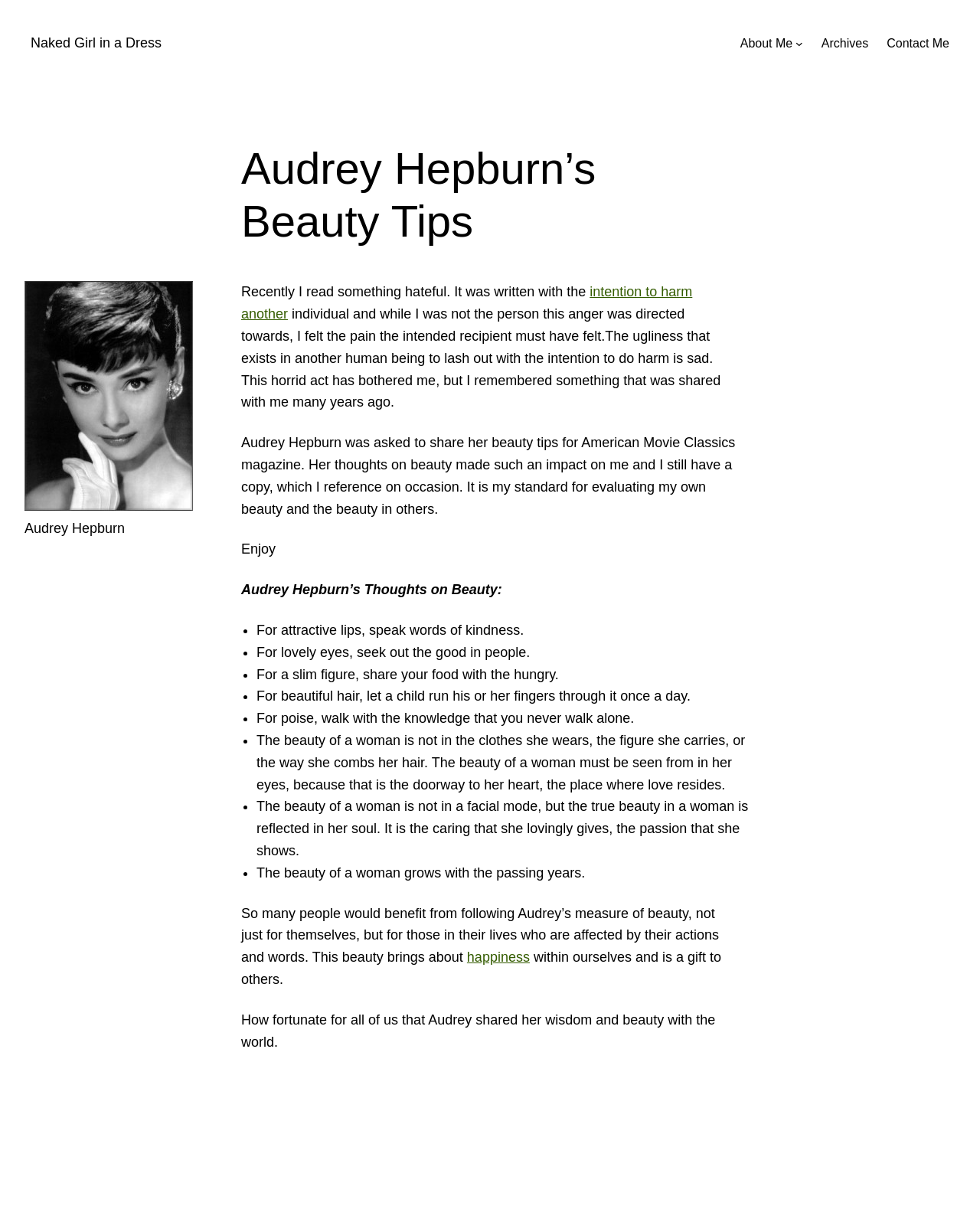What is the name of the person whose beauty tips are shared?
Could you please answer the question thoroughly and with as much detail as possible?

The webpage has a heading 'Audrey Hepburn’s Beauty Tips' and a figure with a caption 'Audrey Hepburn', indicating that the beauty tips shared are from Audrey Hepburn.